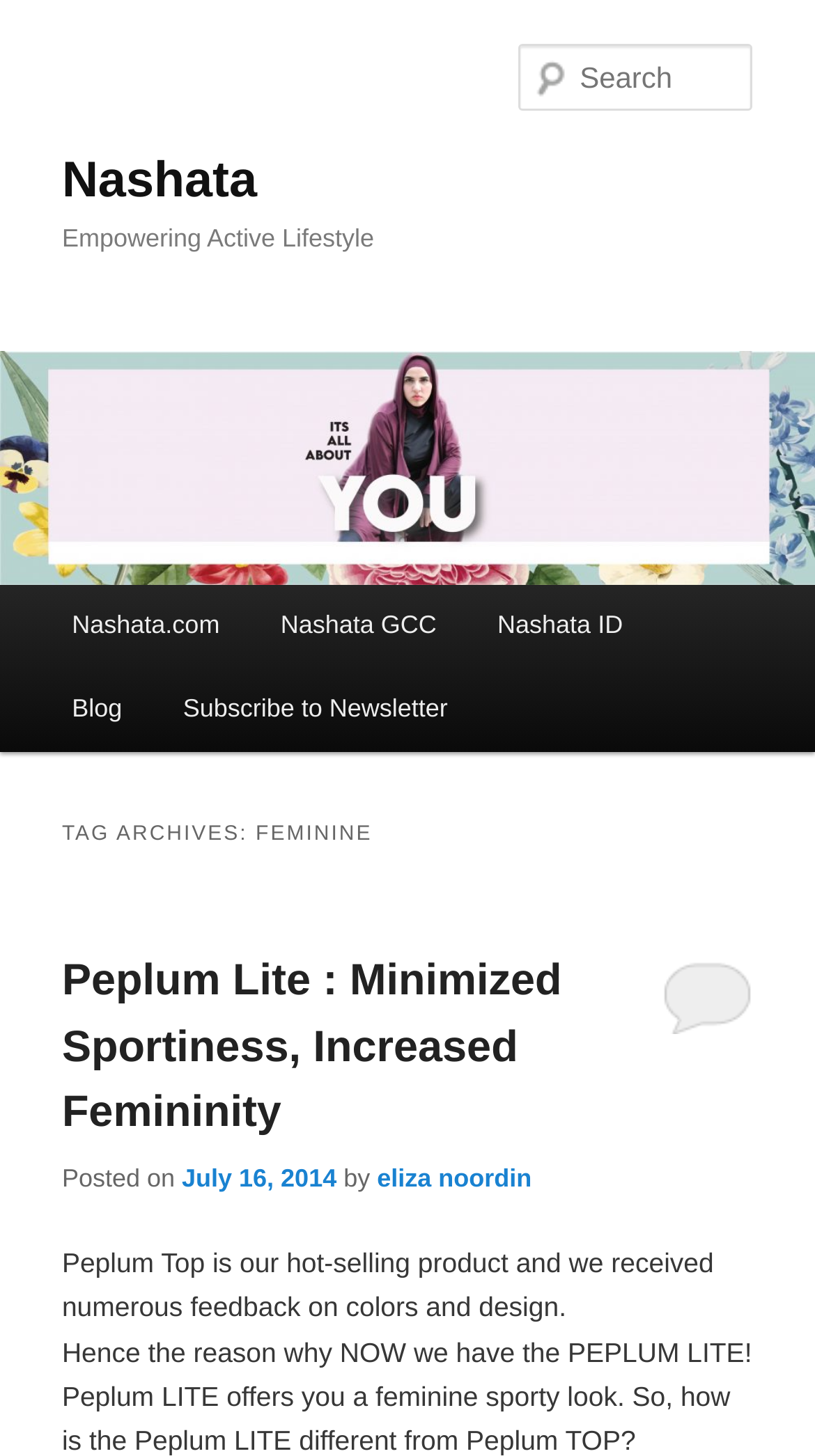Locate the bounding box of the UI element with the following description: "Submit".

None